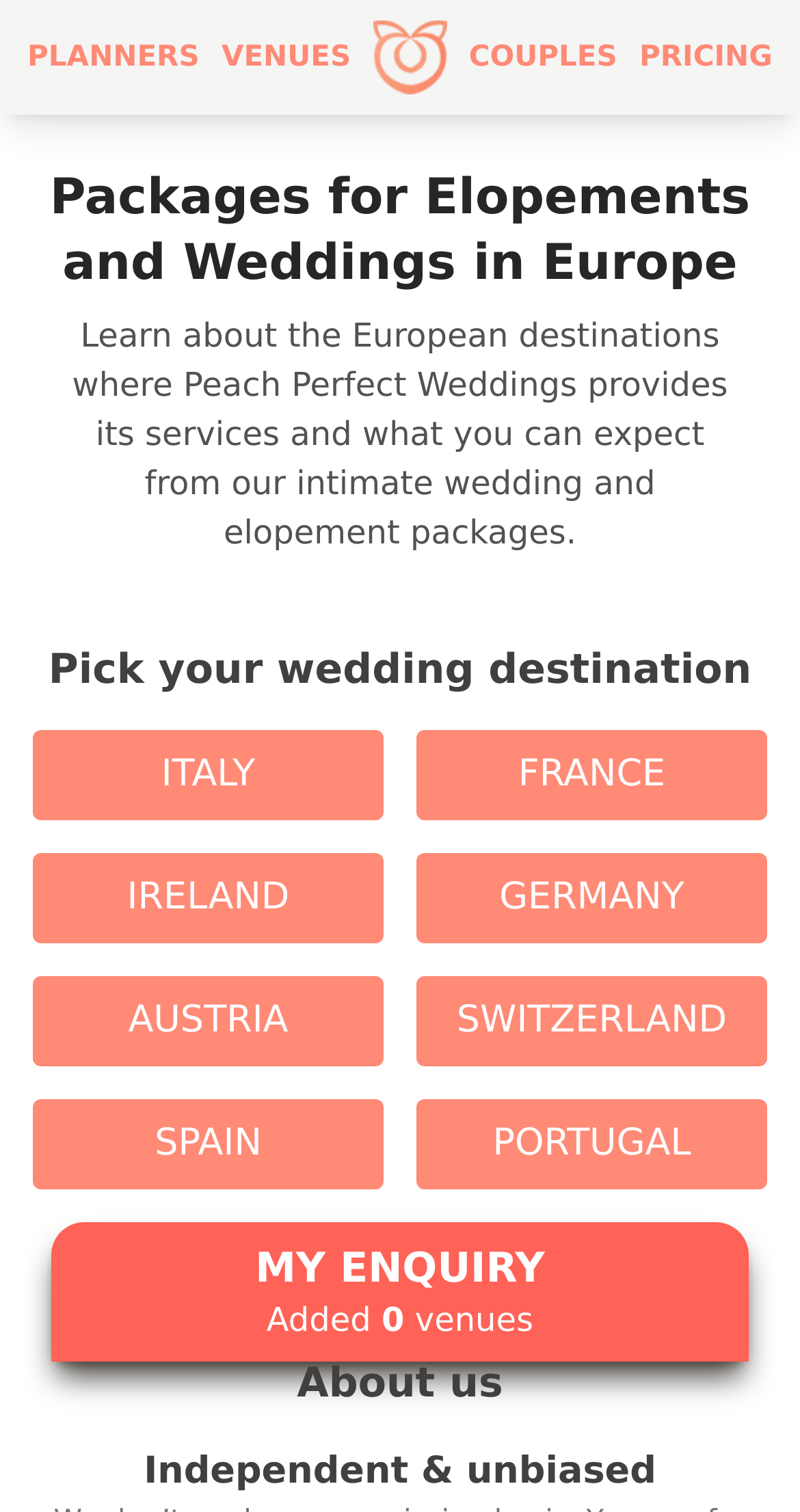Show the bounding box coordinates for the element that needs to be clicked to execute the following instruction: "Learn about the company". Provide the coordinates in the form of four float numbers between 0 and 1, i.e., [left, top, right, bottom].

[0.0, 0.895, 1.0, 0.955]